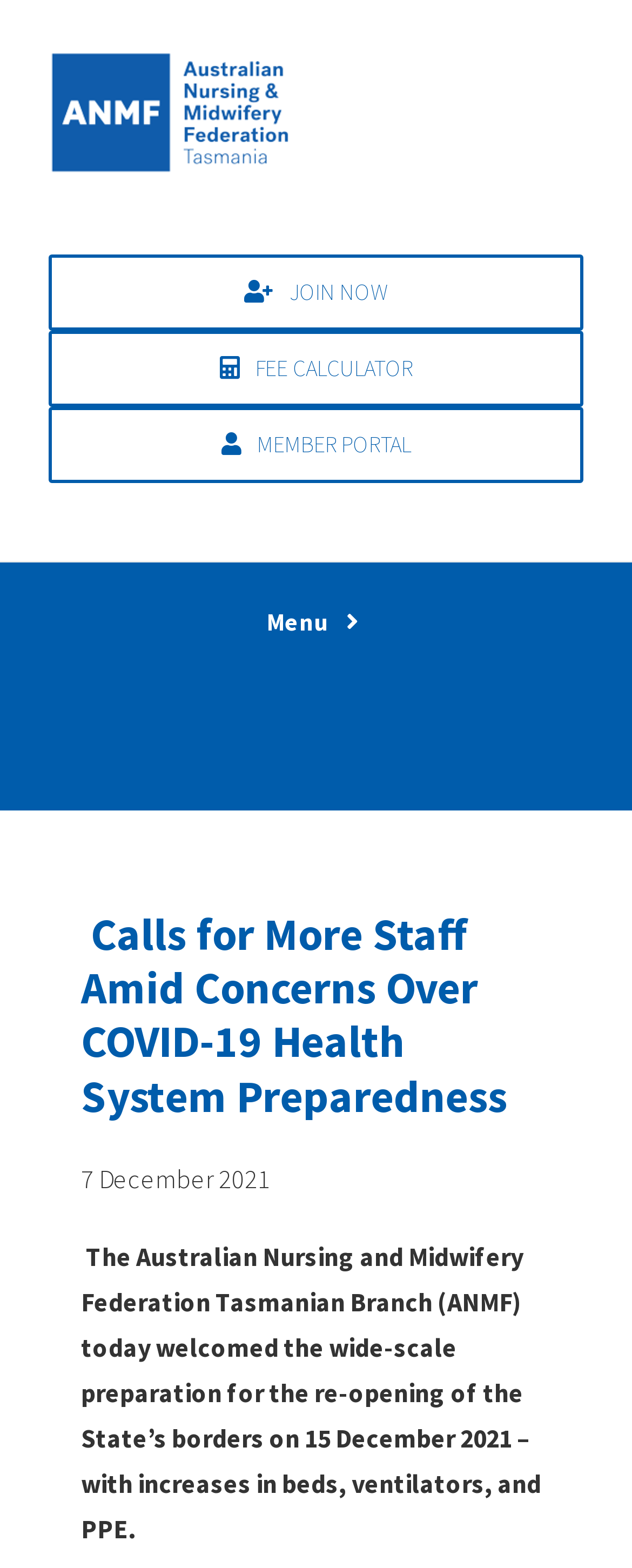What is the purpose of the 'JOIN NOW' link?
Based on the image, please offer an in-depth response to the question.

The 'JOIN NOW' link is likely a call-to-action for users to join the organization, which is the Australian Nursing and Midwifery Federation. This link is prominent at the top of the webpage, suggesting that it is an important action for users to take.